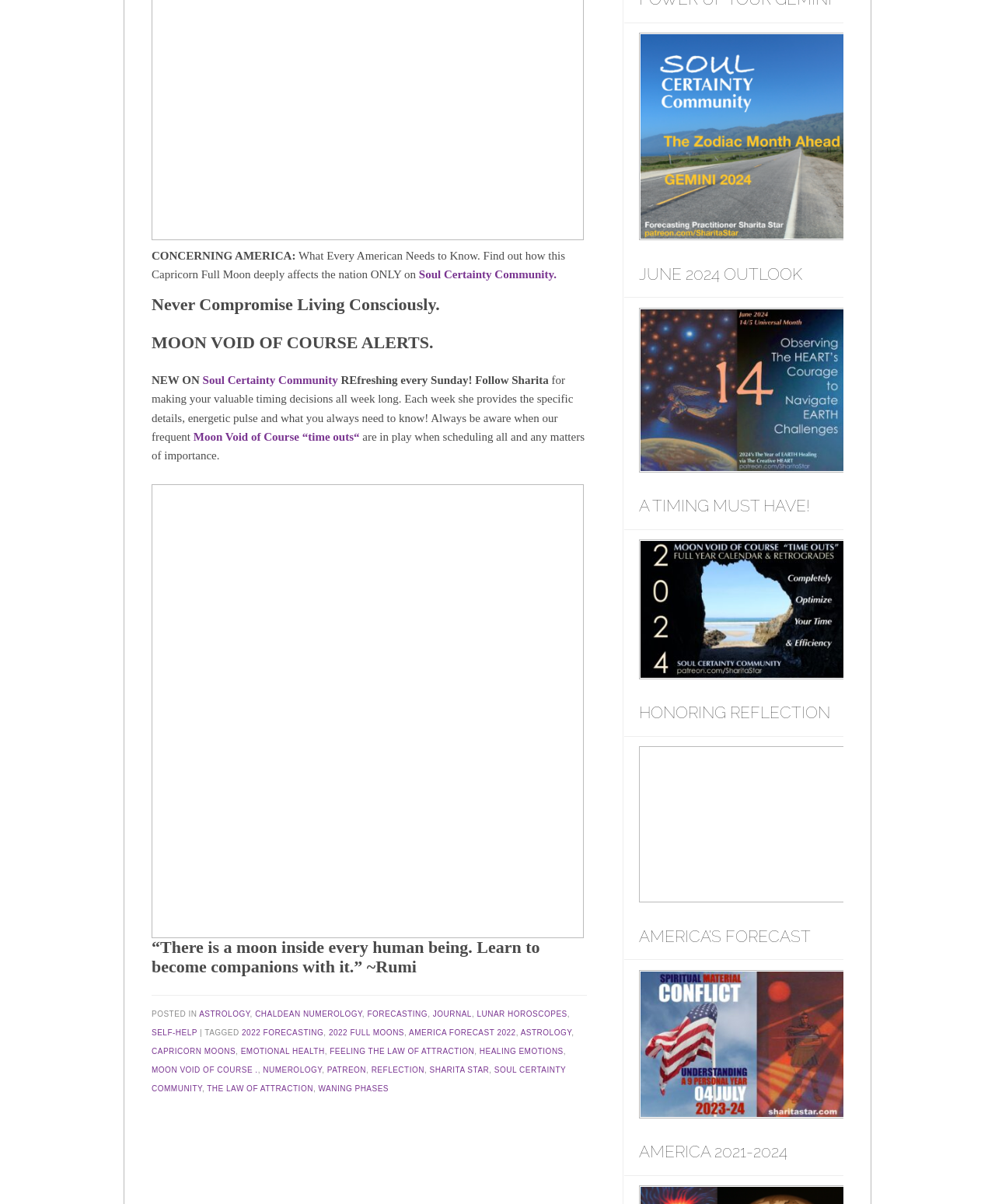Please determine the bounding box coordinates of the element to click in order to execute the following instruction: "Read about 'MOON VOID OF COURSE ALERTS'". The coordinates should be four float numbers between 0 and 1, specified as [left, top, right, bottom].

[0.152, 0.277, 0.59, 0.292]